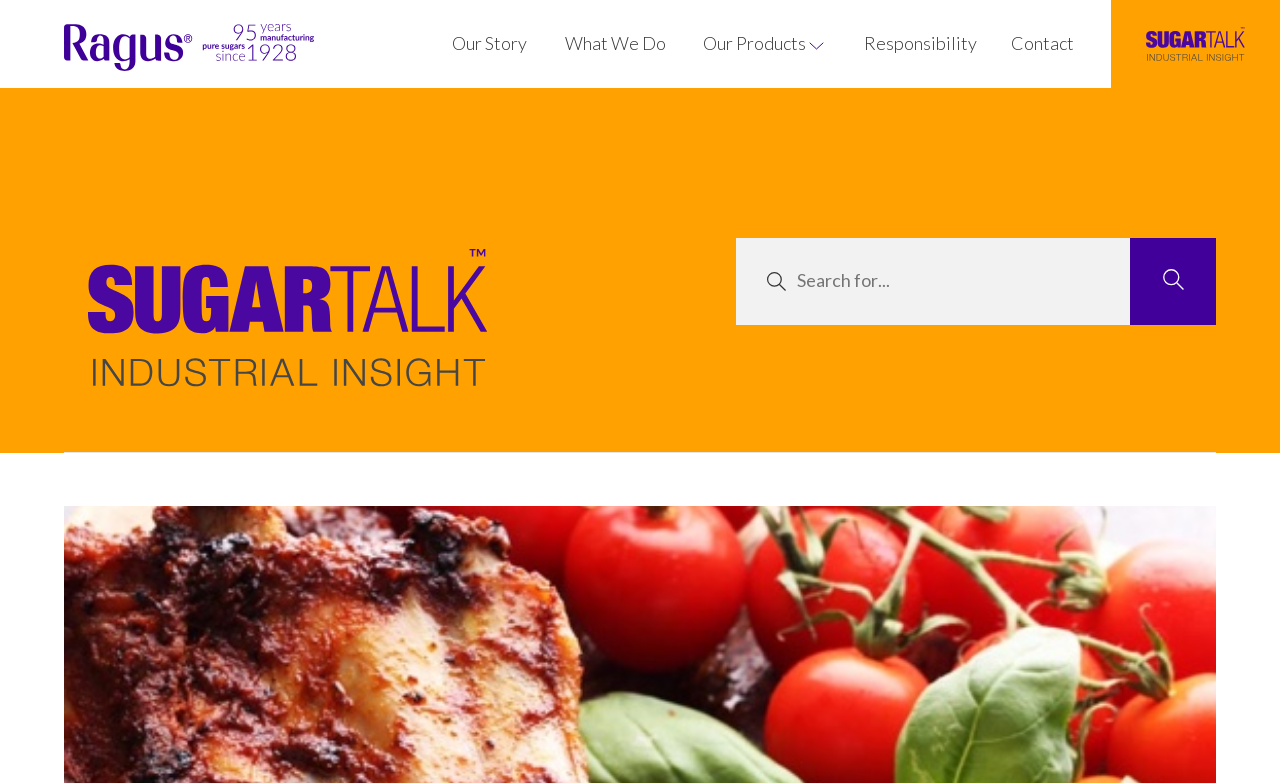Reply to the question with a single word or phrase:
What is the logo on the top left?

Ragus logo